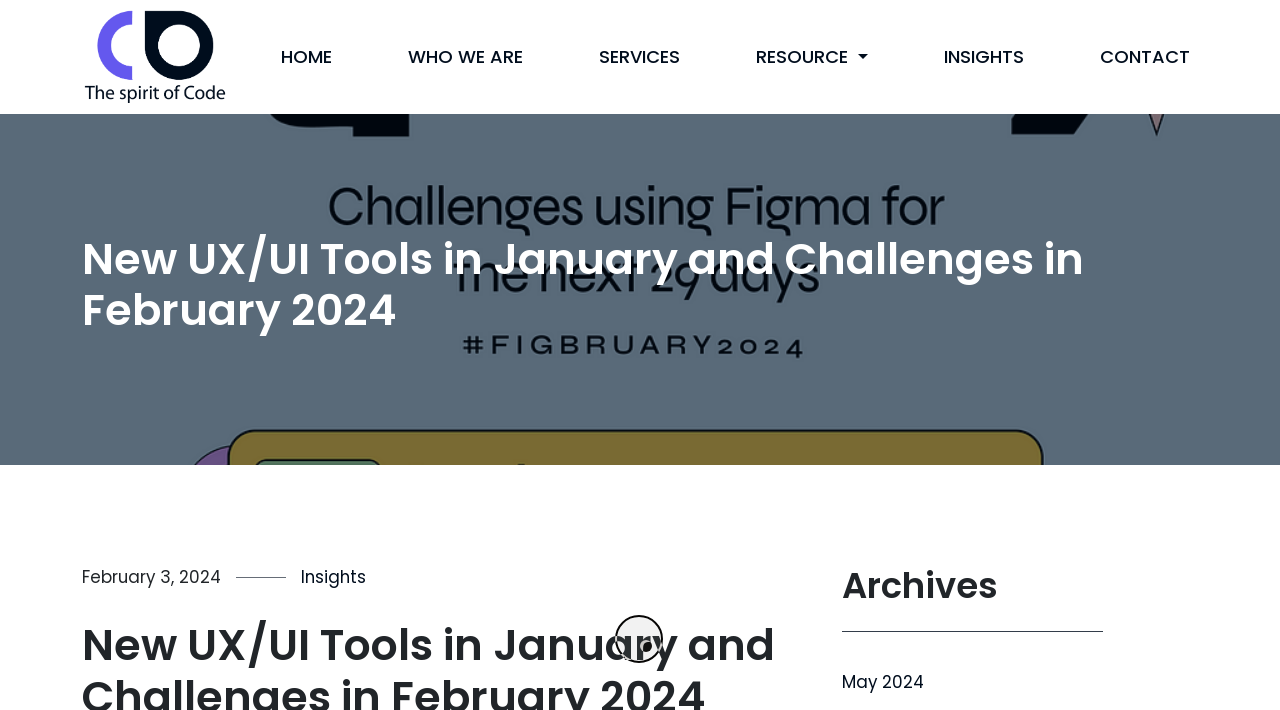Provide a brief response to the question below using a single word or phrase: 
What is the date mentioned on the webpage?

February 3, 2024